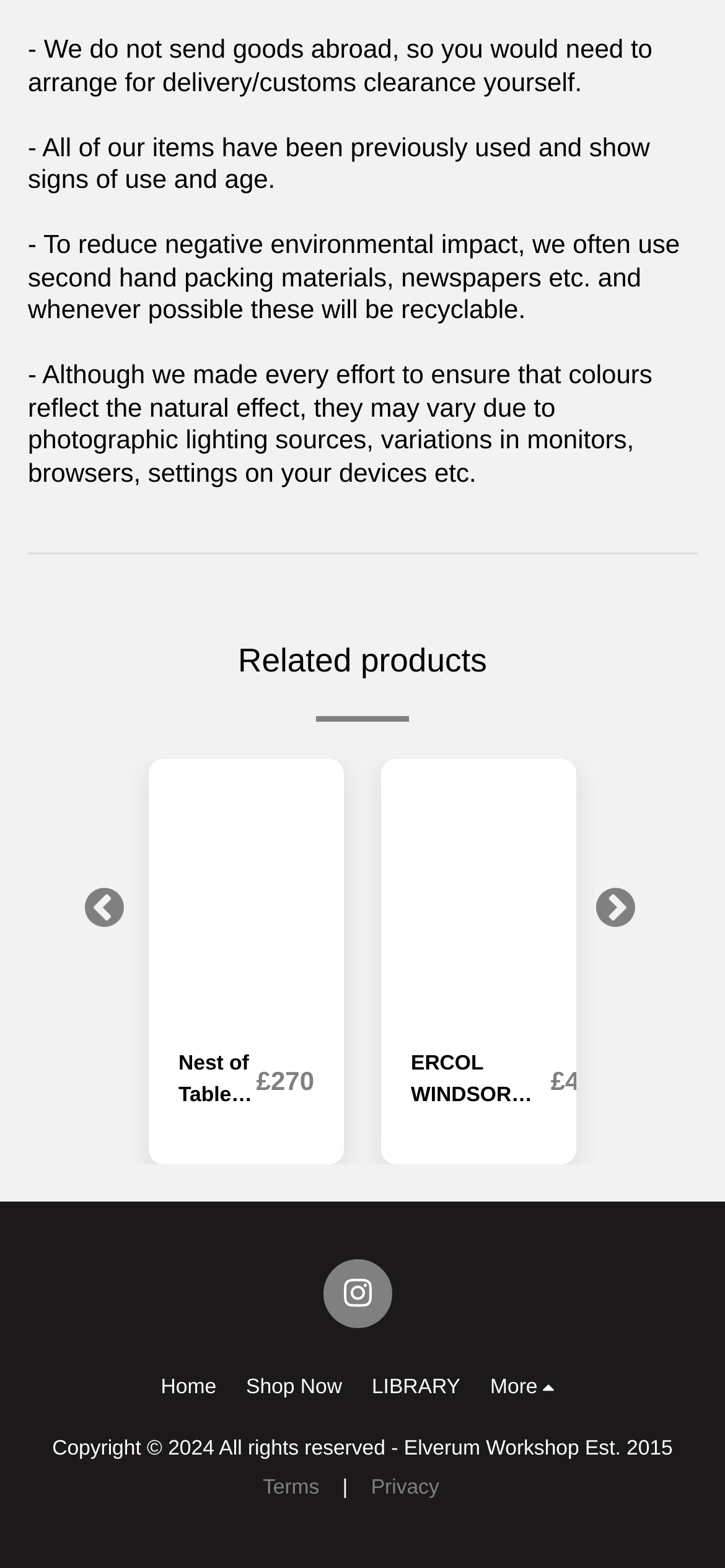Identify the bounding box for the described UI element: "alt="instagram system-svg-icons"".

[0.446, 0.803, 0.541, 0.847]